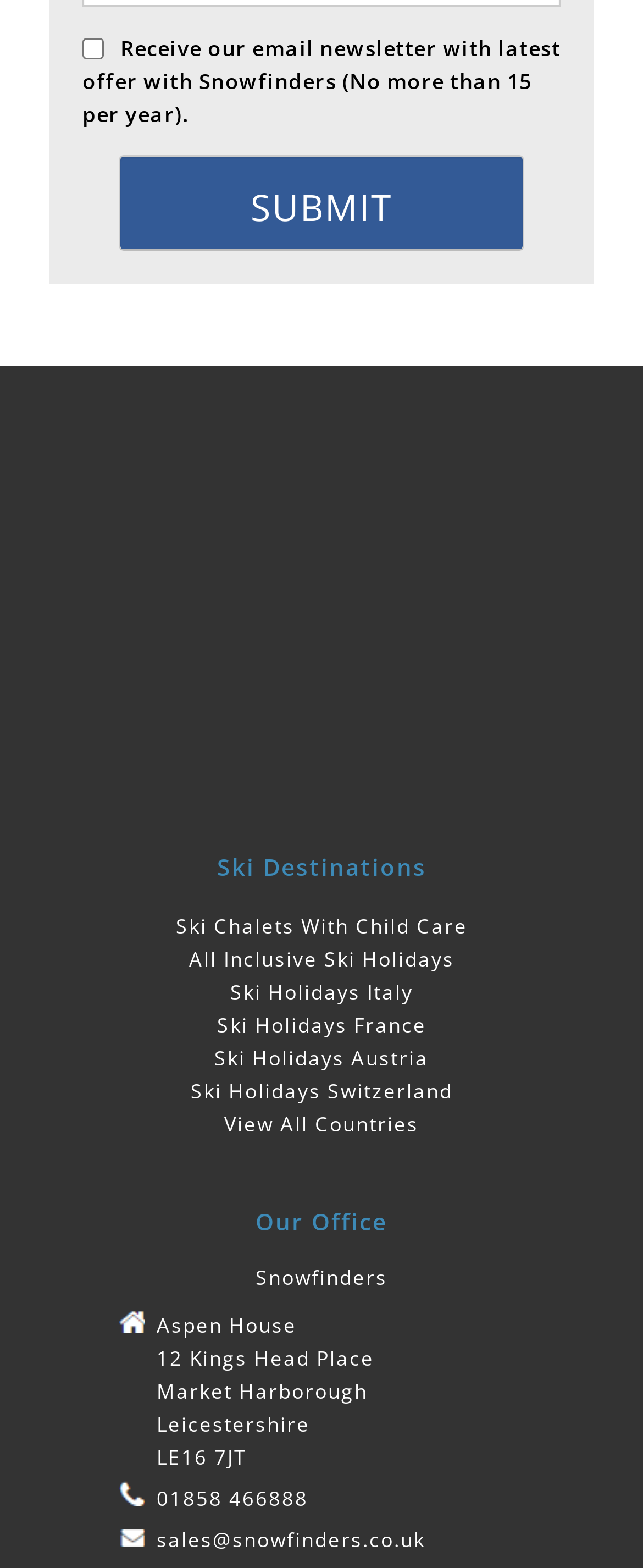Identify the bounding box coordinates for the region of the element that should be clicked to carry out the instruction: "Visit the Ski Destinations page". The bounding box coordinates should be four float numbers between 0 and 1, i.e., [left, top, right, bottom].

[0.038, 0.543, 0.962, 0.564]